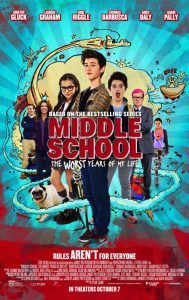Explain the contents of the image with as much detail as possible.

The image is the promotional poster for the movie "Middle School: The Worst Years of My Life," which is based on the bestselling book series. The vibrant poster features an ensemble cast, prominently showing the main character, Rafe Khachaturian, played by Griffin Gluck, surrounded by his friends and teachers. The design incorporates colorful graphics, including whimsical elements that reflect the comedic and adventurous spirit of middle school life. The tagline reads, “Rules Aren't for Everyone,” hinting at the film's themes of rebellion and self-discovery. Directed by Steve Carr, the movie delves into Rafe's imaginative journey as he faces the challenges of middle school life, emphasizing humor and heart. It was released in theaters on October 7, 2016, and is grounded in the experiences of its young characters navigating the ups and downs of adolescence. The copyright notice at the bottom states that the film is a Lionsgate production, affirming its official status.